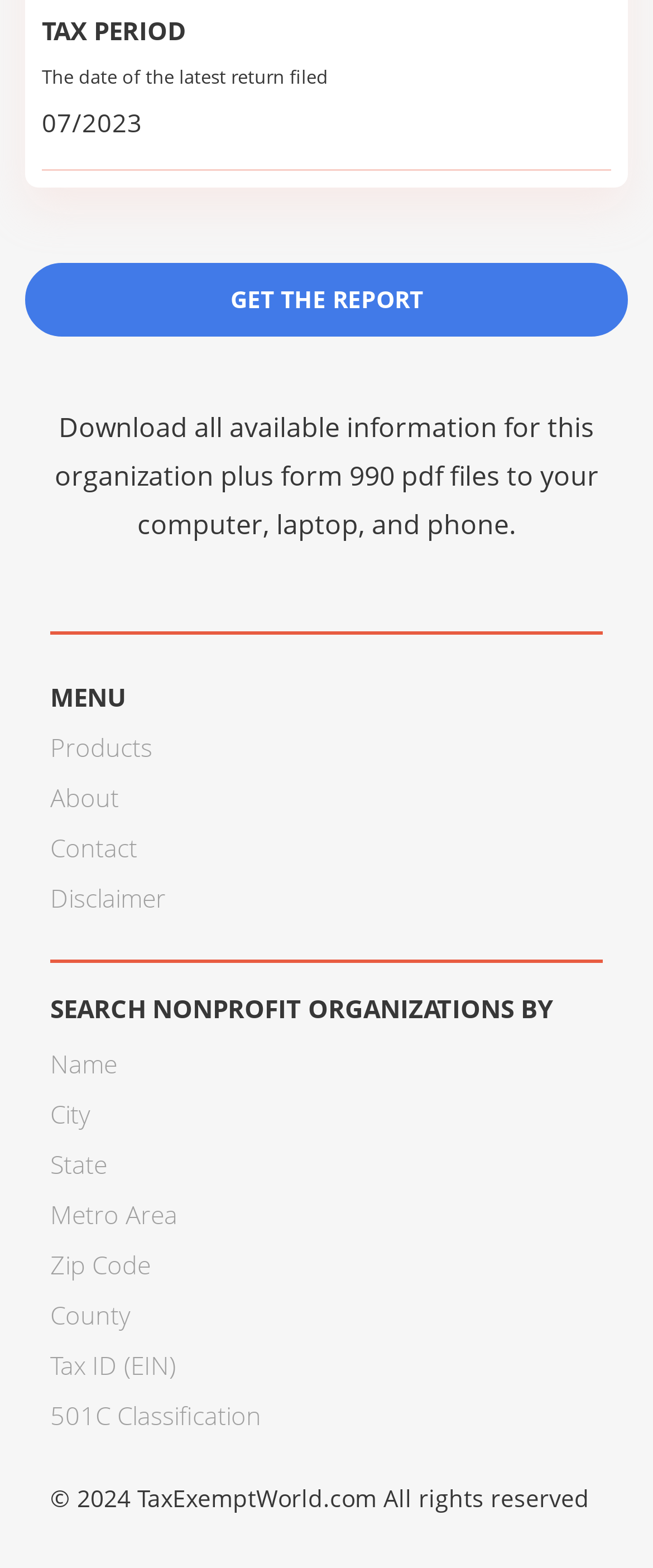Pinpoint the bounding box coordinates of the clickable area necessary to execute the following instruction: "Get the report". The coordinates should be given as four float numbers between 0 and 1, namely [left, top, right, bottom].

[0.038, 0.168, 0.962, 0.215]